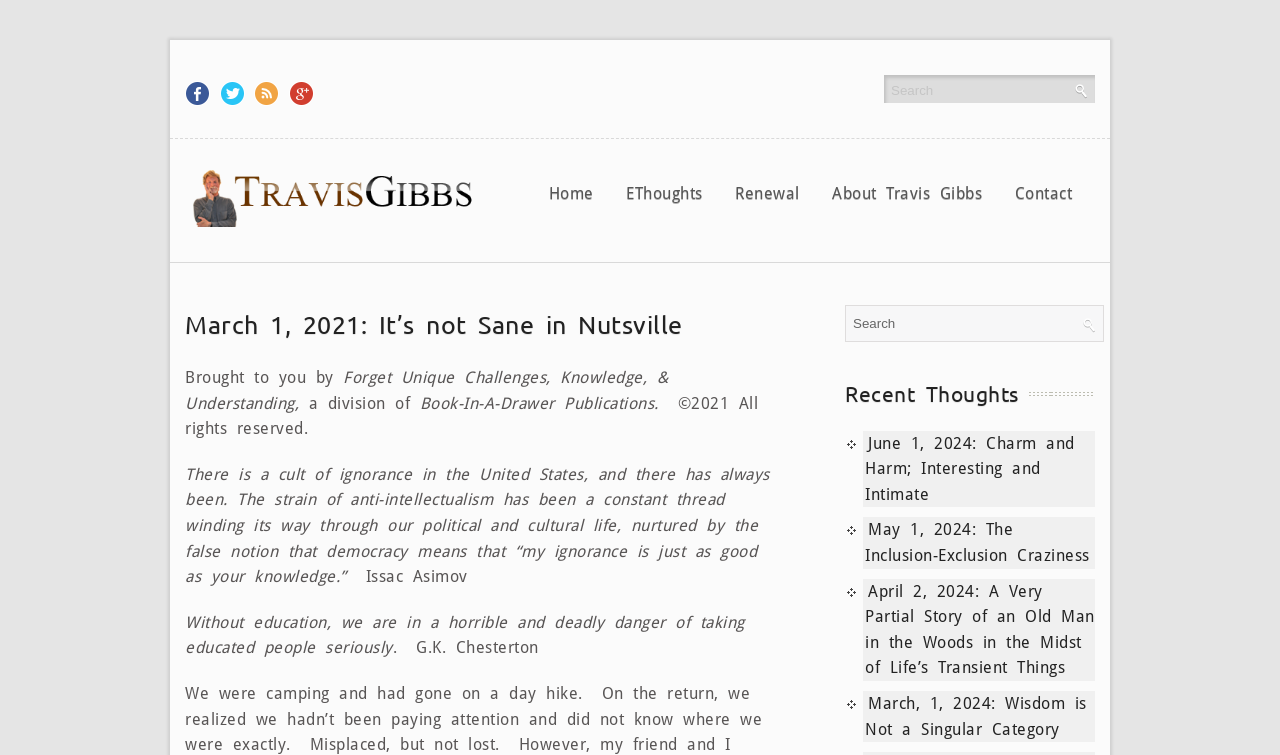How many social media links are at the top of the webpage?
Please provide a single word or phrase as your answer based on the screenshot.

4